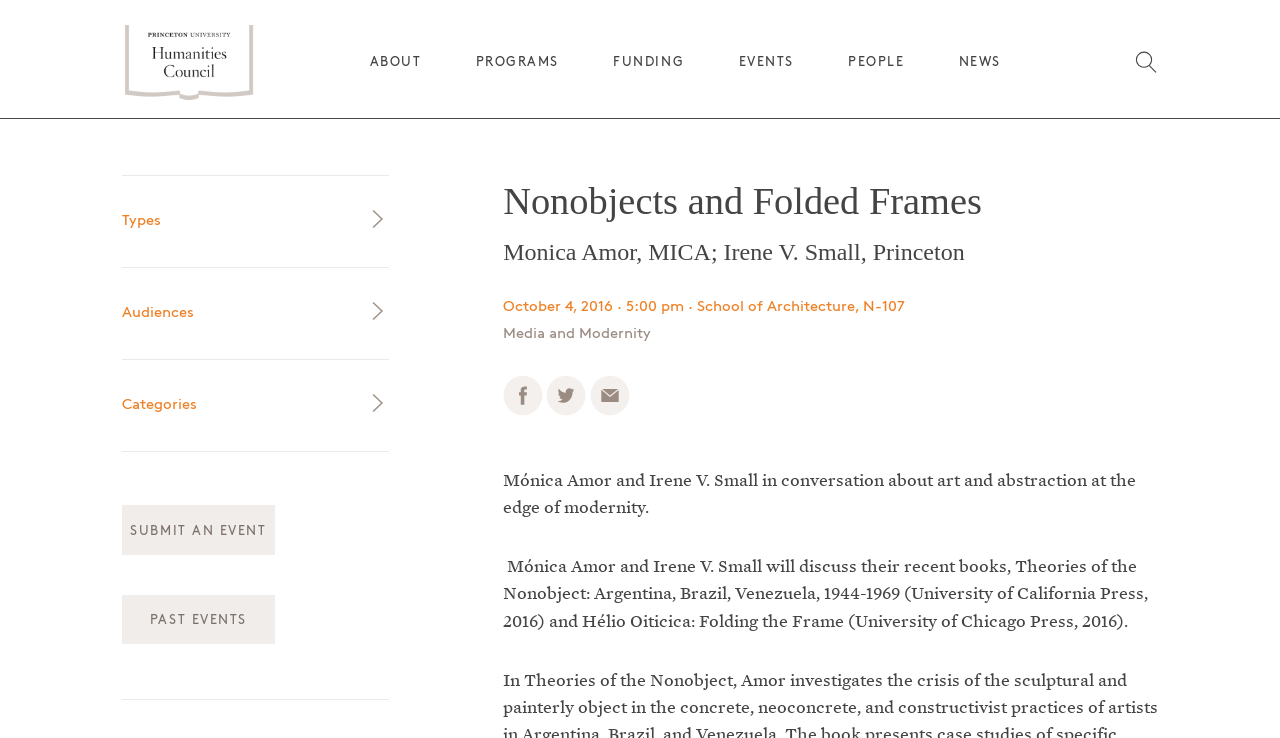Using the provided description Co-Sponsorships, find the bounding box coordinates for the UI element. Provide the coordinates in (top-left x, top-left y, bottom-right x, bottom-right y) format, ensuring all values are between 0 and 1.

[0.412, 0.583, 0.601, 0.611]